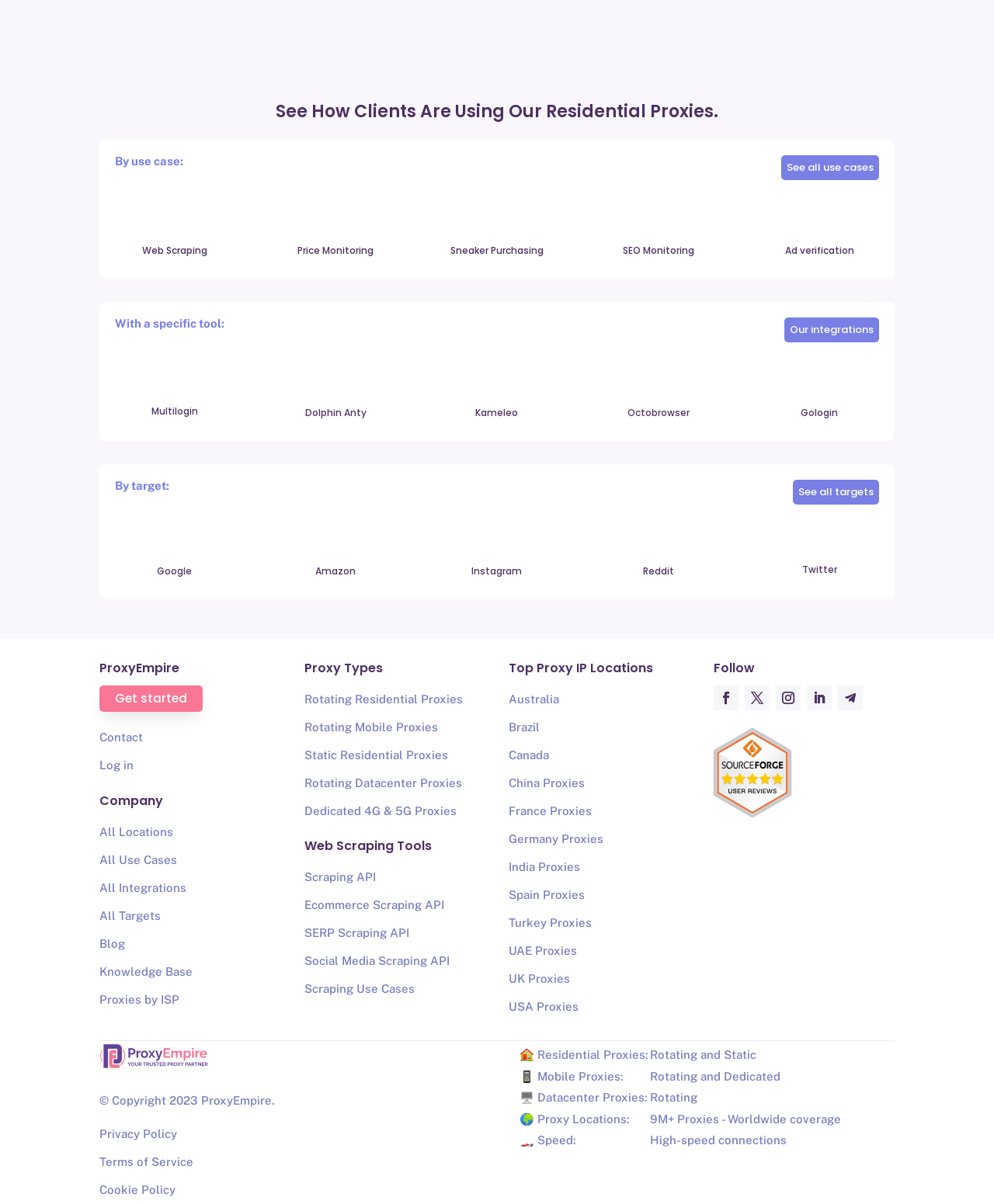Please find the bounding box coordinates (top-left x, top-left y, bottom-right x, bottom-right y) in the screenshot for the UI element described as follows: Proxies by ISP

[0.1, 0.825, 0.18, 0.835]